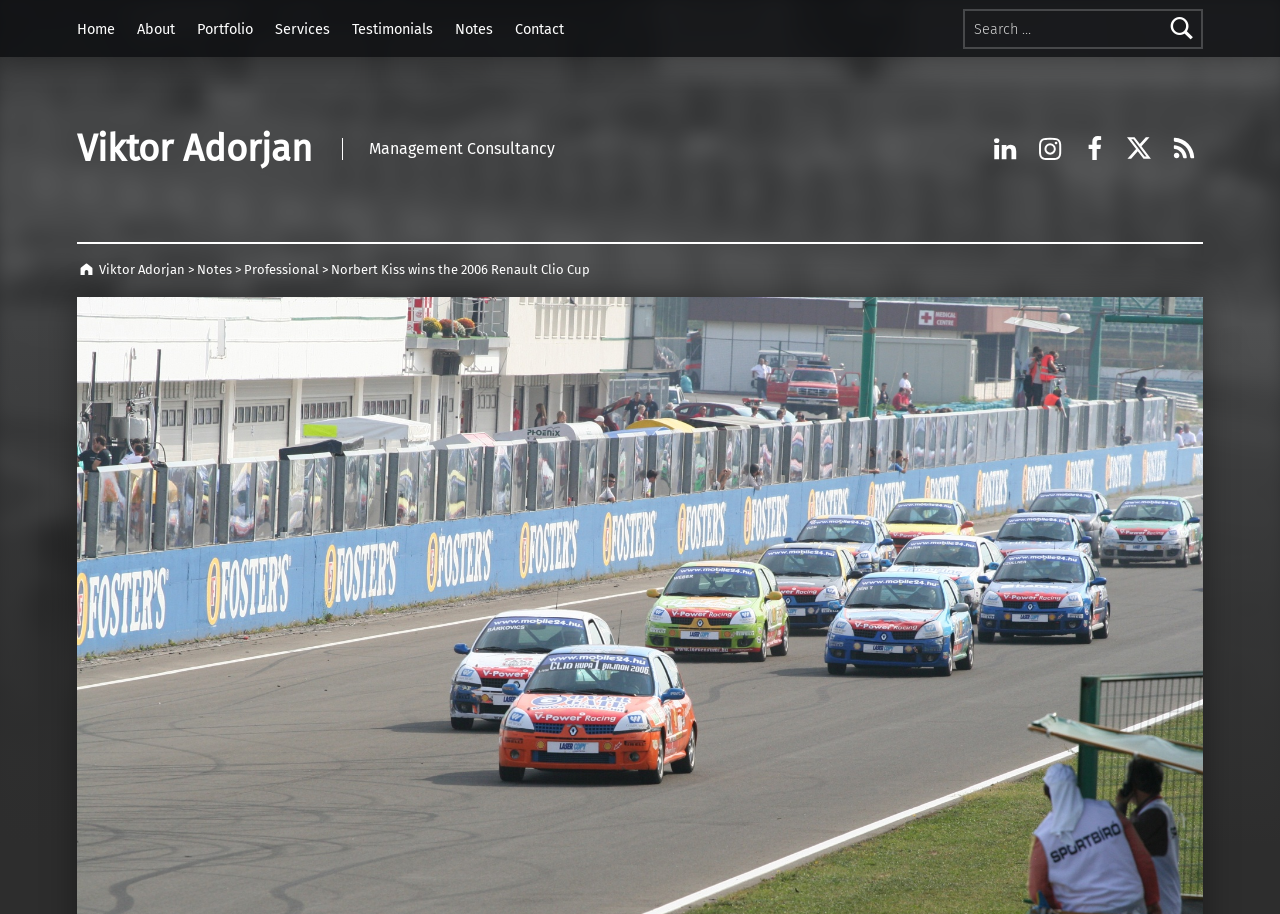Find the bounding box coordinates of the element to click in order to complete this instruction: "Search for something". The bounding box coordinates must be four float numbers between 0 and 1, denoted as [left, top, right, bottom].

[0.753, 0.01, 0.94, 0.053]